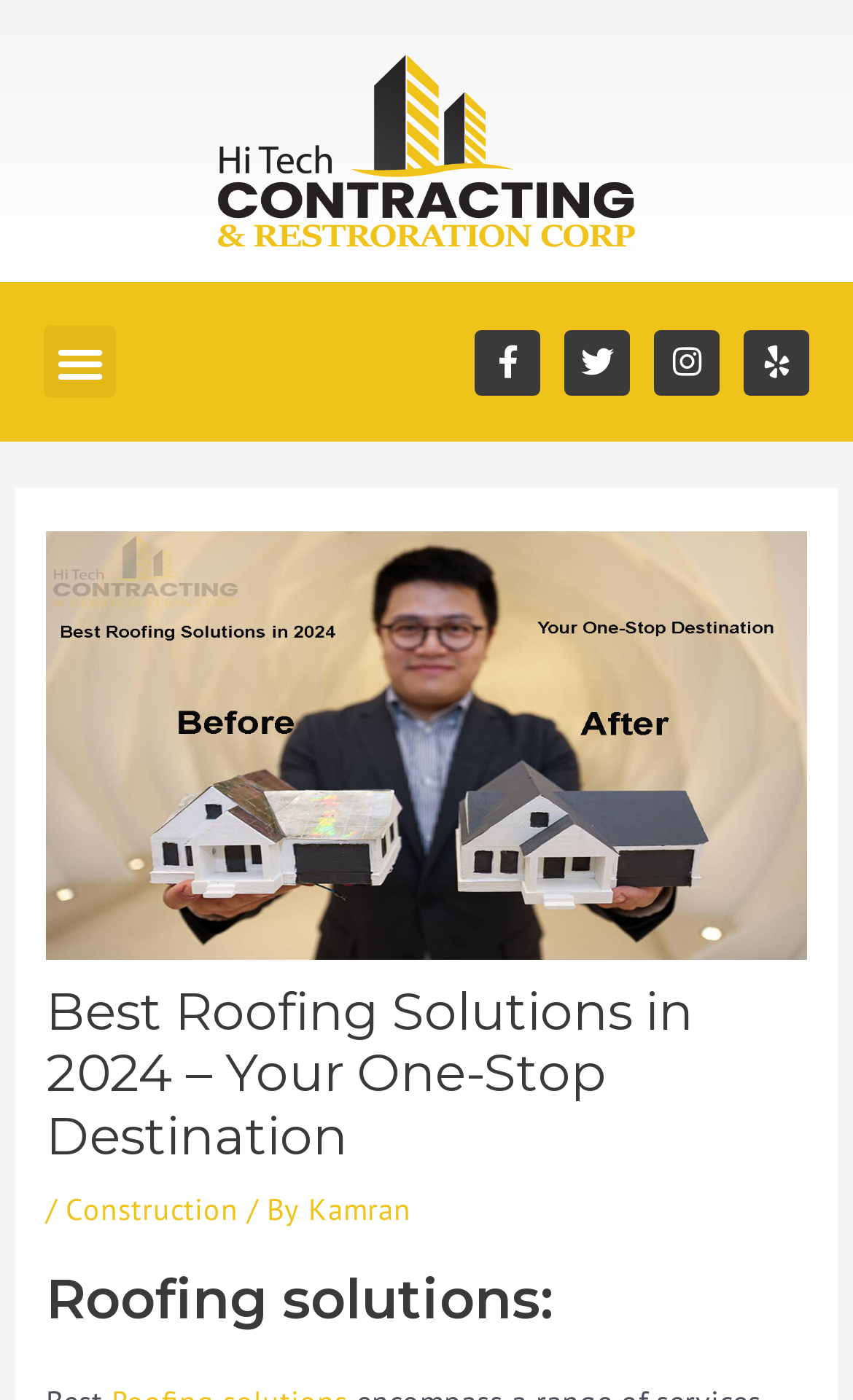What is the company name?
Refer to the image and provide a concise answer in one word or phrase.

Hi Tech Contracting & Restoration Corp